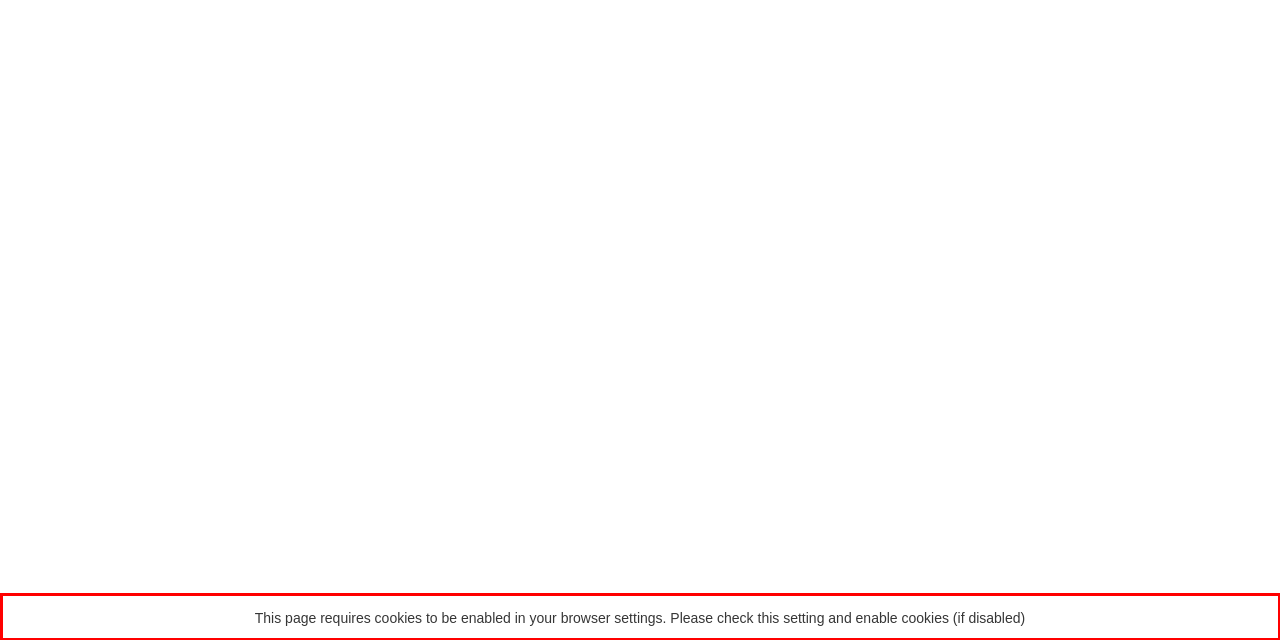Extract and provide the text found inside the red rectangle in the screenshot of the webpage.

This page requires cookies to be enabled in your browser settings. Please check this setting and enable cookies (if disabled)